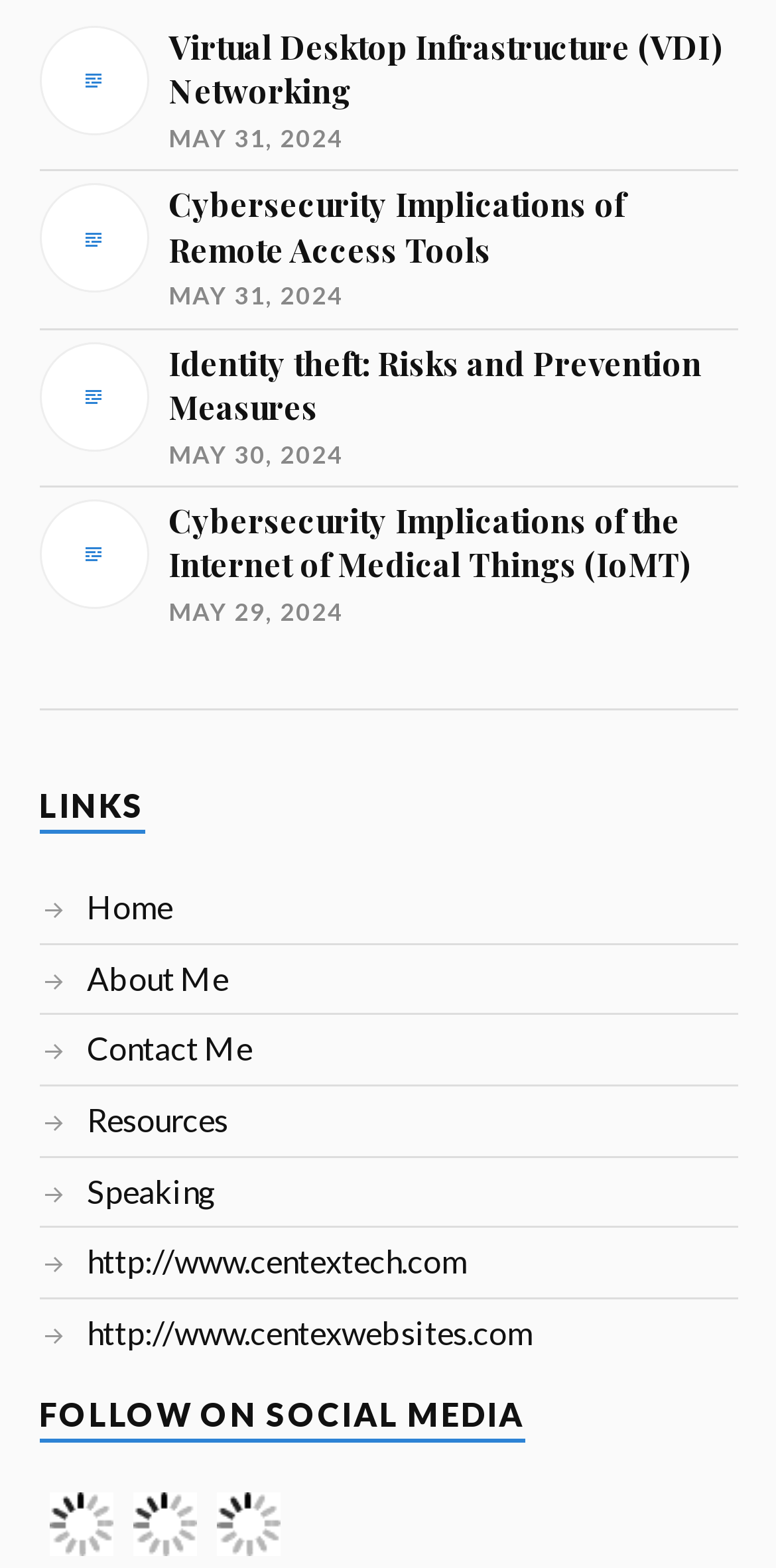Please indicate the bounding box coordinates of the element's region to be clicked to achieve the instruction: "Go to Home page". Provide the coordinates as four float numbers between 0 and 1, i.e., [left, top, right, bottom].

[0.112, 0.566, 0.222, 0.59]